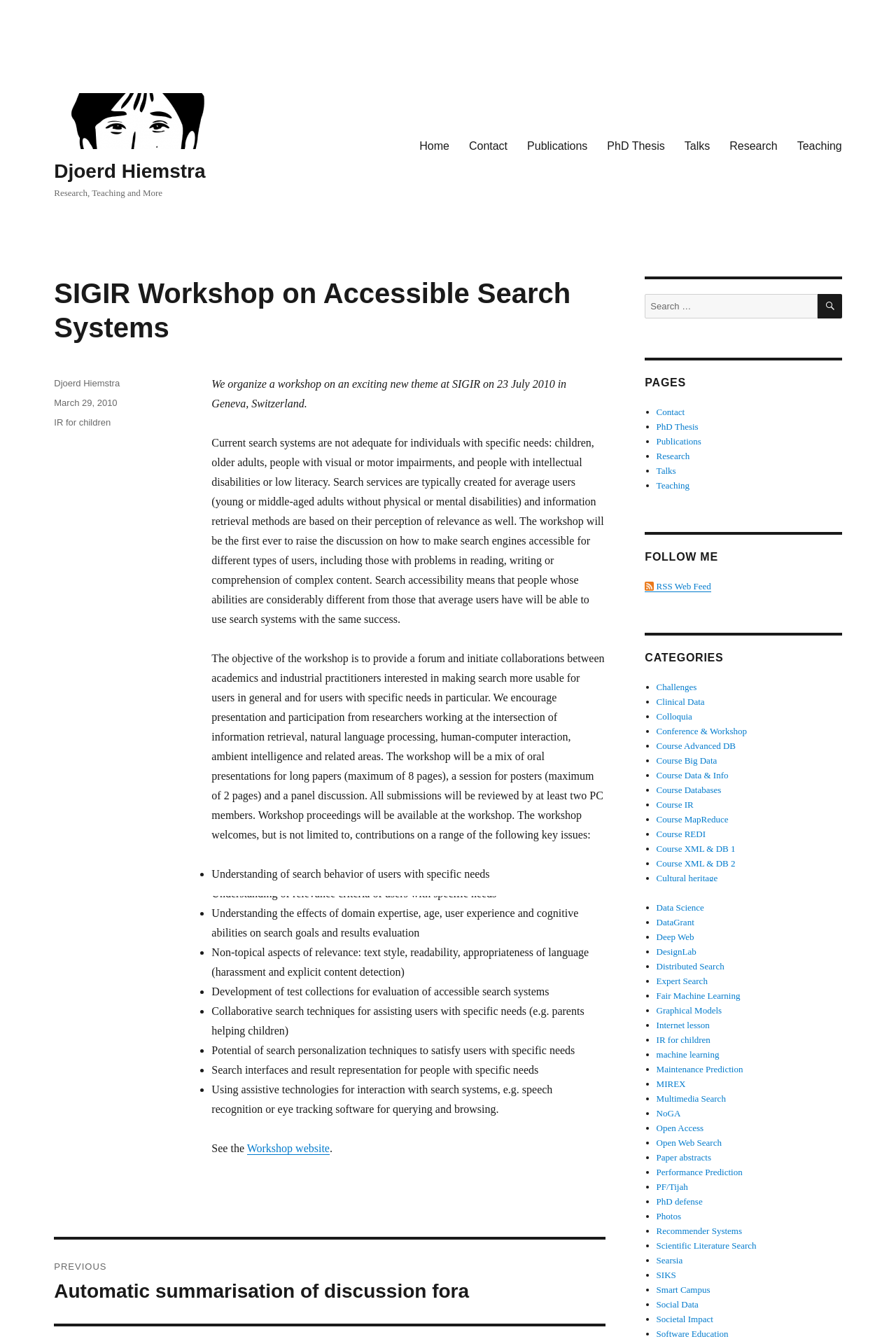Pinpoint the bounding box coordinates of the element that must be clicked to accomplish the following instruction: "Visit the 'Contact' page". The coordinates should be in the format of four float numbers between 0 and 1, i.e., [left, top, right, bottom].

[0.733, 0.304, 0.764, 0.312]